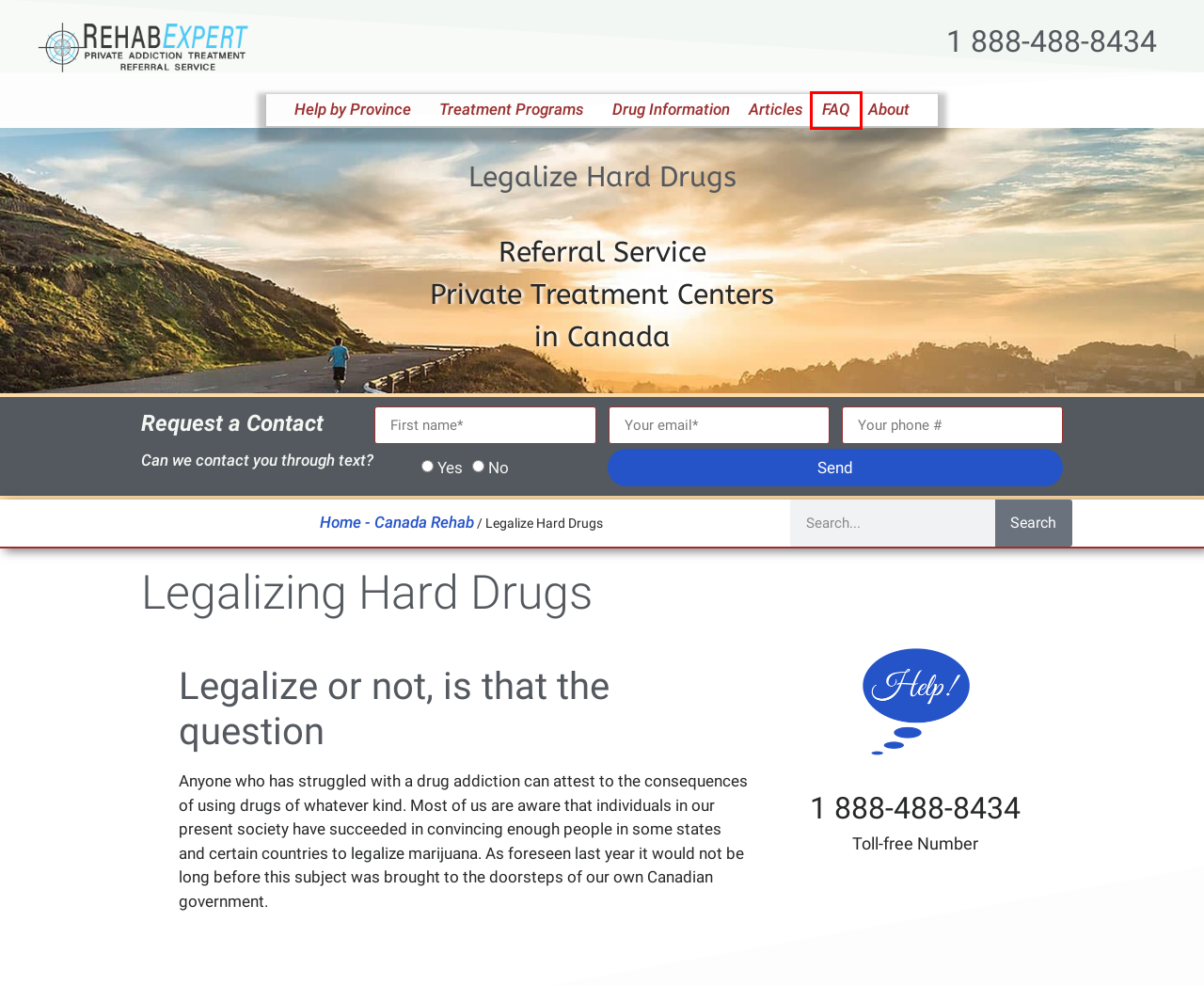You are looking at a screenshot of a webpage with a red bounding box around an element. Determine the best matching webpage description for the new webpage resulting from clicking the element in the red bounding box. Here are the descriptions:
A. About Us – Our Team & Affiliates – Rehab Expert
B. Terms & Conditions of Use - Rehab Expert
C. COVID-19, The Effect on Substance Abuse in Canada
D. What is a Referral Counsellor?
E. Best Rehab Centres in Canada – Private Treatments
F. Information on Various Street Drugs and Prescription Medication
G. Articles on Addiction, Treatment, and Recovery - Tips & Advice
H. Drug and Alcohol Treatment Centres Q & A - FAQ - ARC Services

H